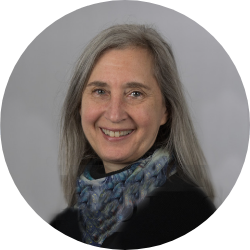Provide an in-depth description of the image you see.

The image features a woman with long, gray hair smiling warmly at the camera. She is dressed in a black top and a vibrant, textured scarf that adds a touch of color. The round framing of the image gives it a friendly and inviting quality. This portrait is likely representative of Nell Minow, known for her work as the Movie Mom, which includes film reviews and commentary. The background is softly blurred, enhancing the focus on her expressive face and the warmth of her smile, emblematic of her approachable personality. This image captures her essence as a film critic and public figure in the entertainment industry.